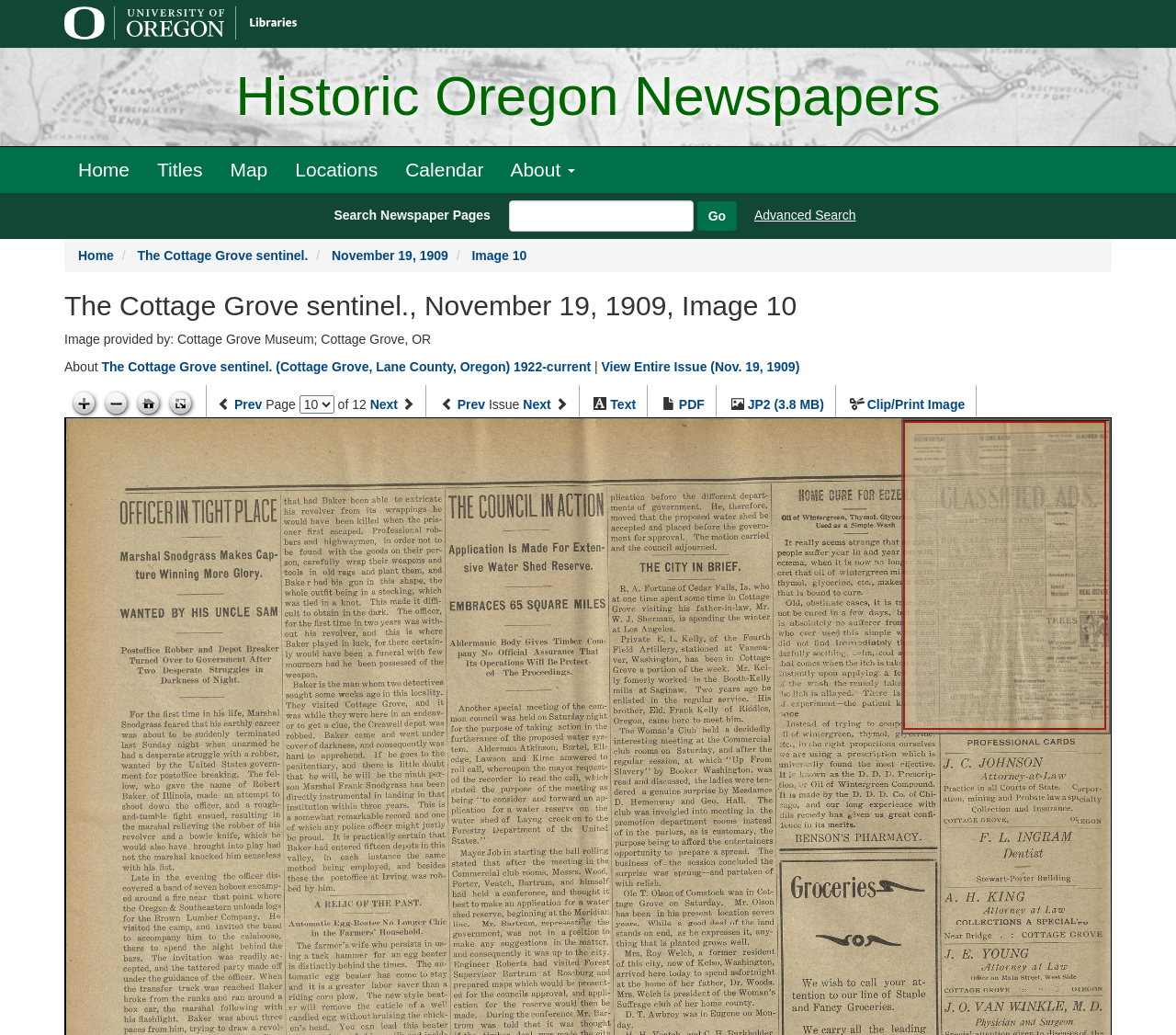Can you extract the primary headline text from the webpage?

Historic Oregon Newspapers